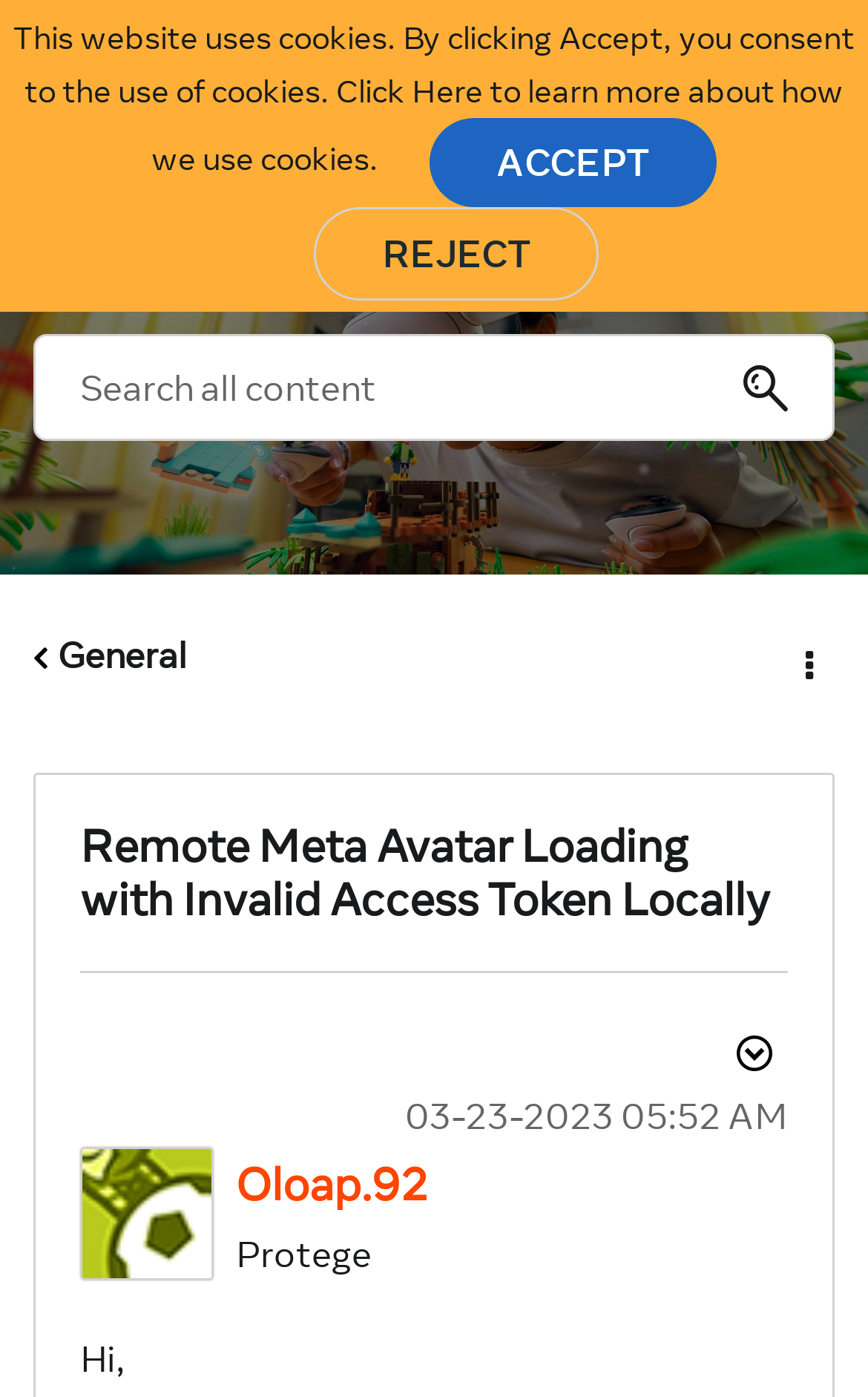Determine the bounding box coordinates of the clickable element to achieve the following action: 'Search'. Provide the coordinates as four float values between 0 and 1, formatted as [left, top, right, bottom].

[0.805, 0.241, 0.959, 0.314]